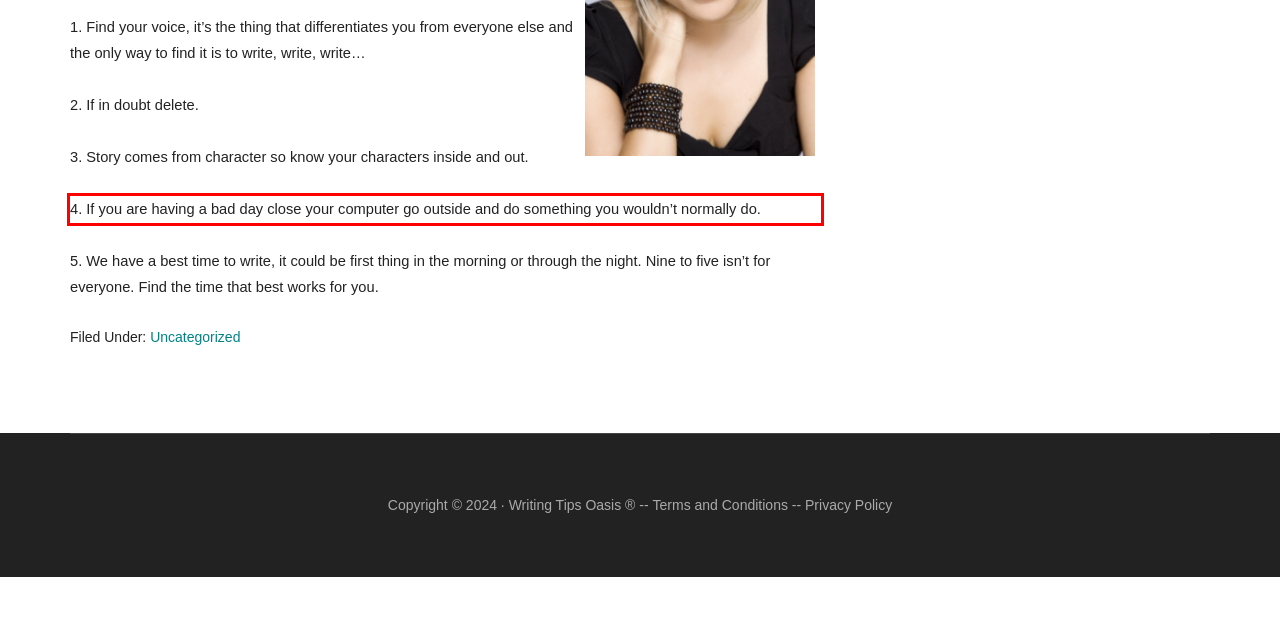Please perform OCR on the text content within the red bounding box that is highlighted in the provided webpage screenshot.

4. If you are having a bad day close your computer go outside and do something you wouldn’t normally do.